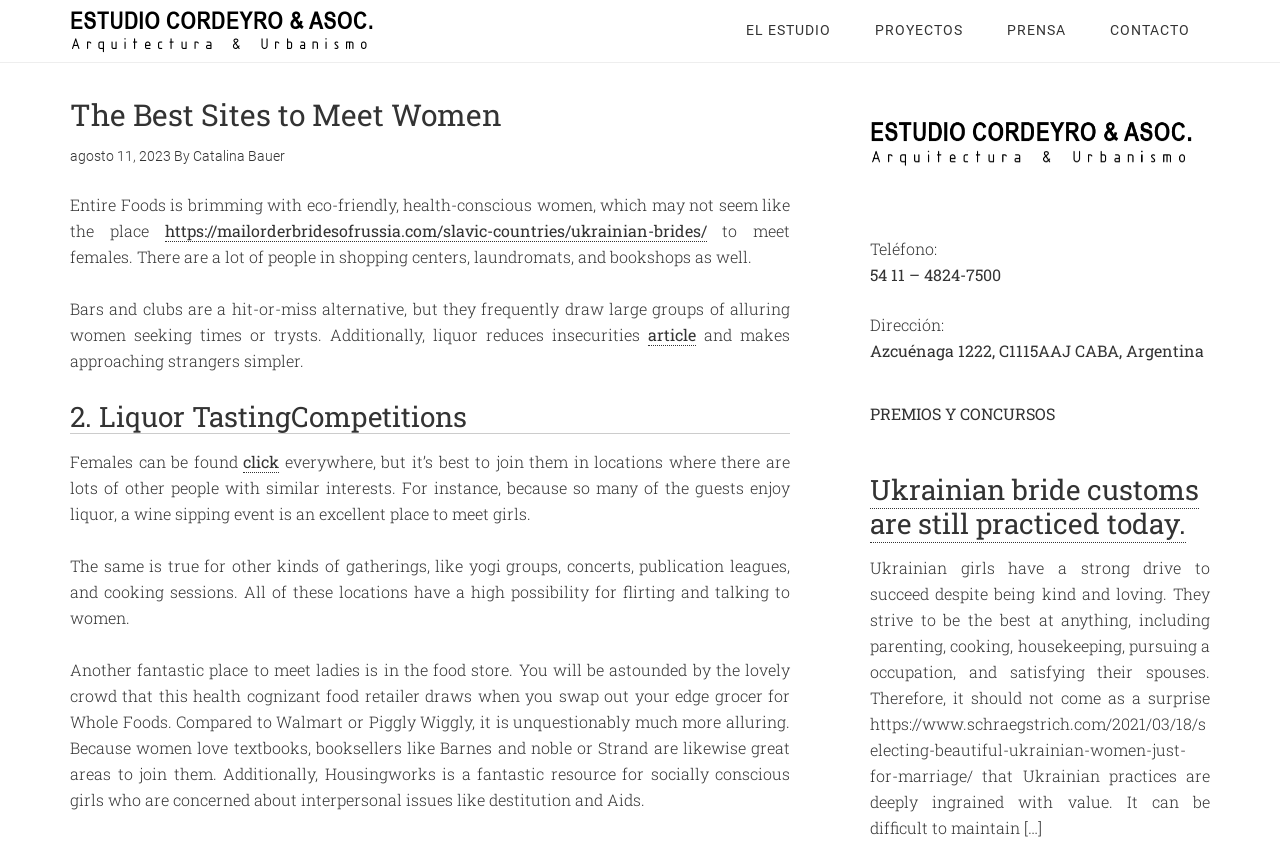Please identify the bounding box coordinates of the element's region that needs to be clicked to fulfill the following instruction: "Read the article about community engagement". The bounding box coordinates should consist of four float numbers between 0 and 1, i.e., [left, top, right, bottom].

None